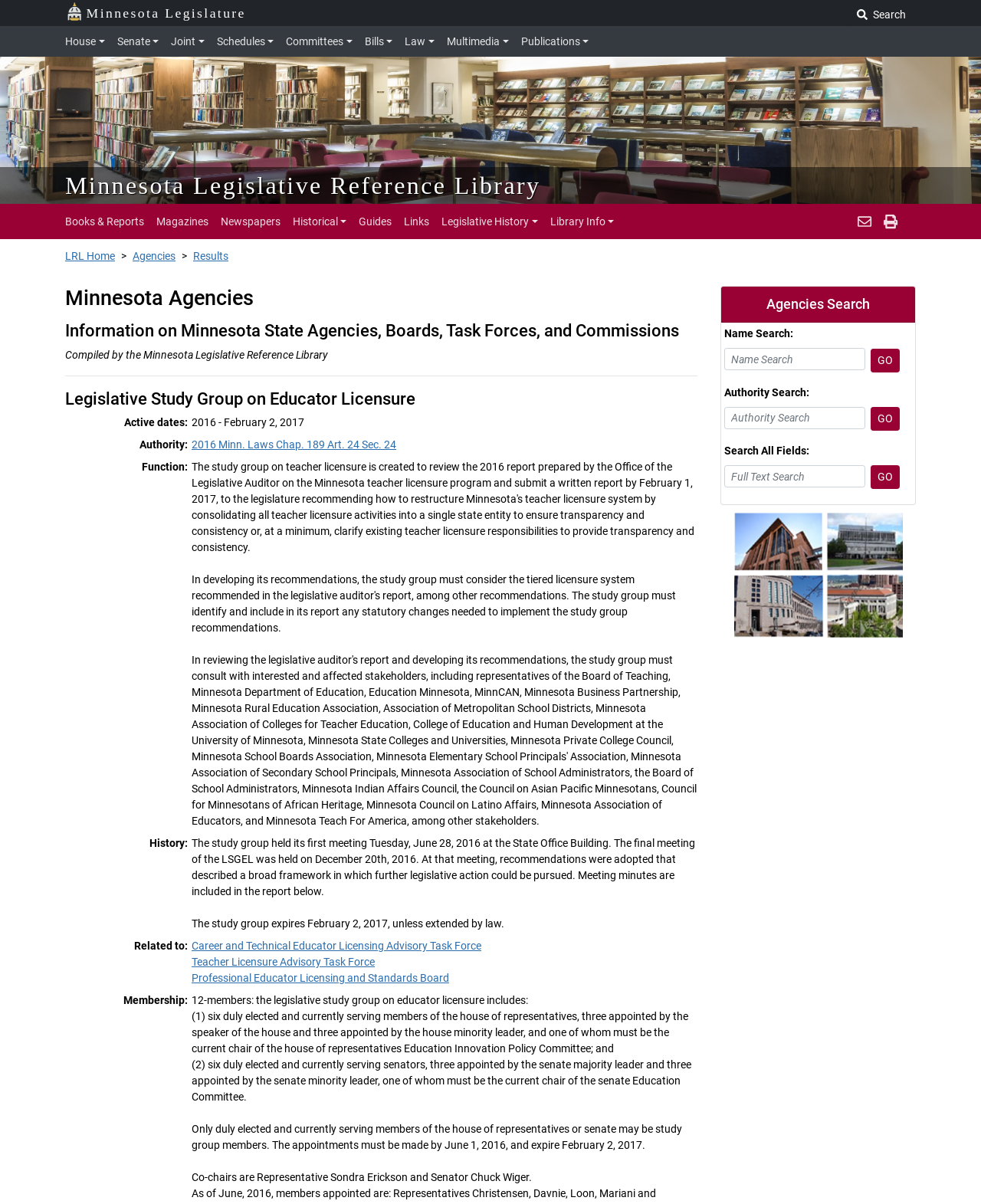Locate the bounding box coordinates of the segment that needs to be clicked to meet this instruction: "Go to House".

[0.066, 0.024, 0.113, 0.045]